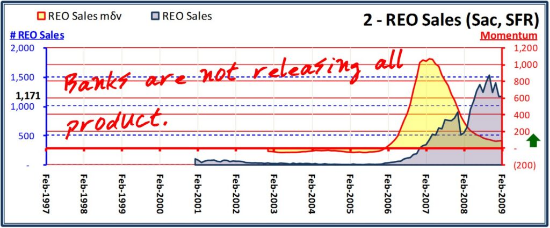Respond to the question with just a single word or phrase: 
What is the purpose of the red line?

Baseline reference